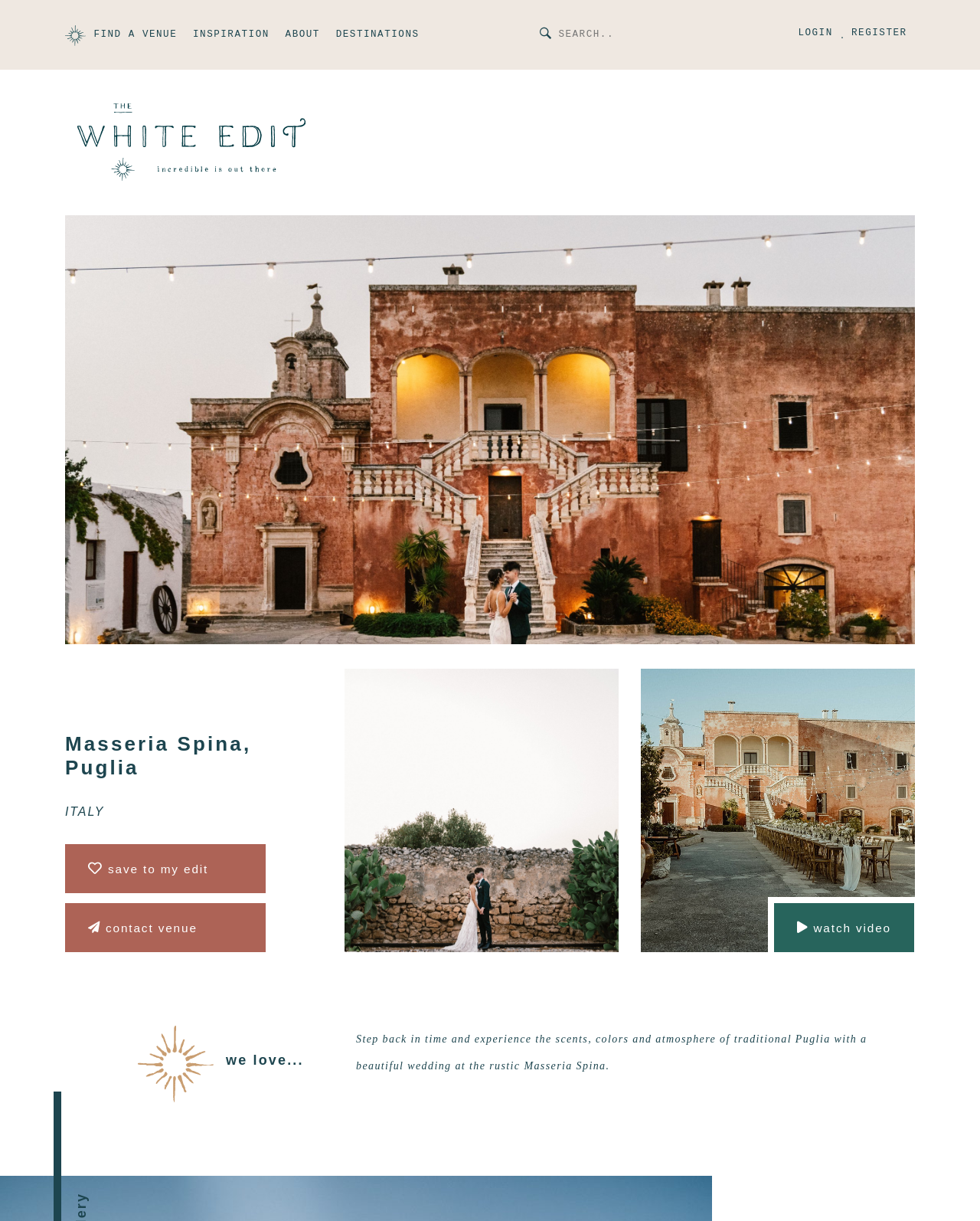Show the bounding box coordinates for the HTML element described as: "save to my edit".

[0.066, 0.691, 0.271, 0.731]